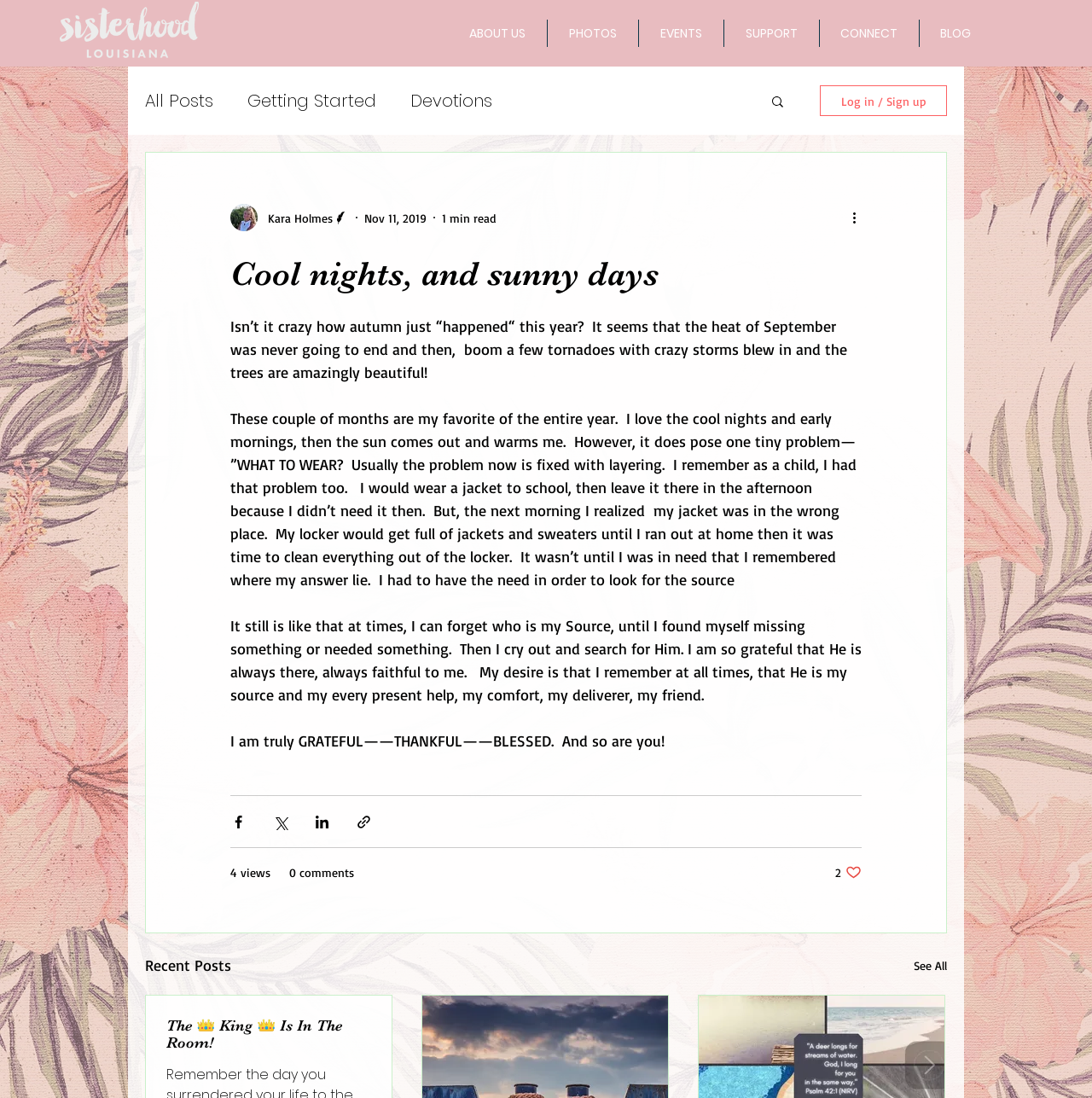Answer the question in one word or a short phrase:
What is the topic of the article?

Autumn season